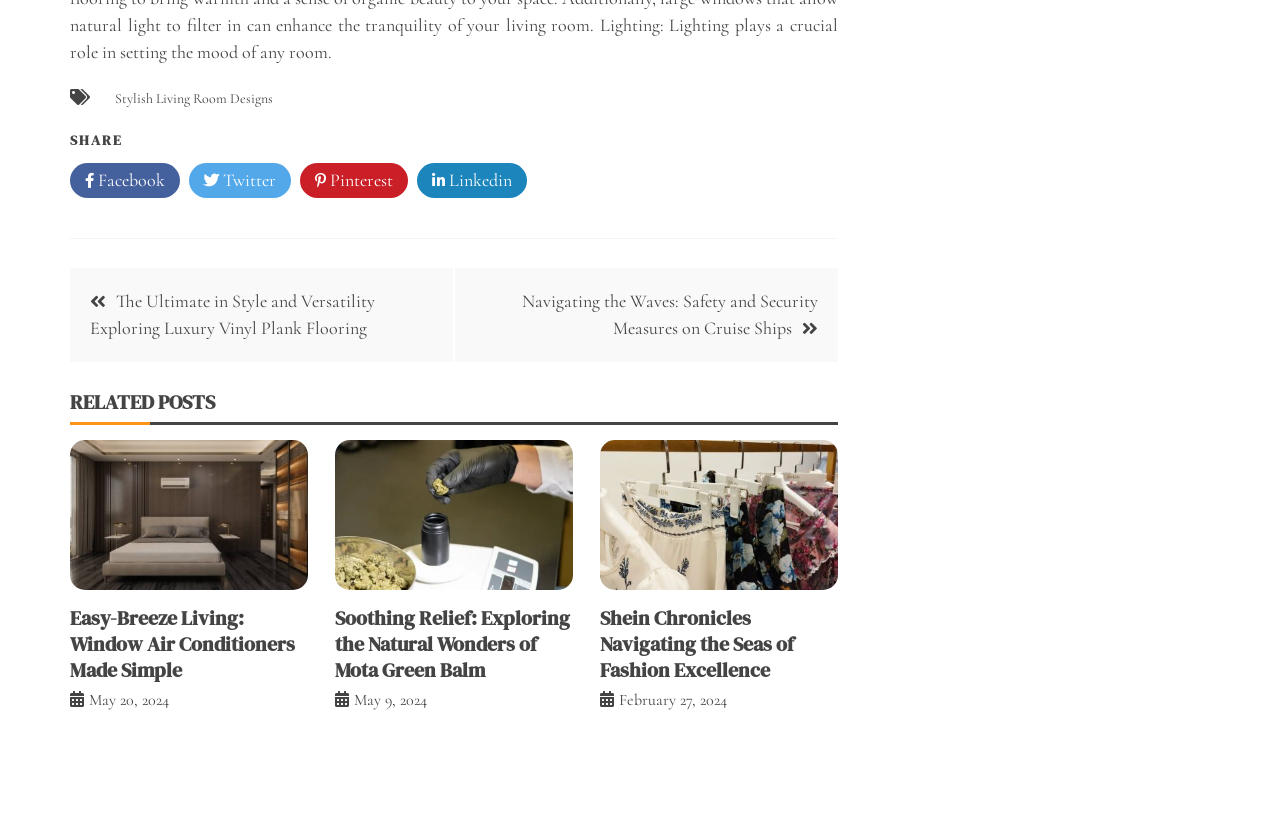Provide a one-word or one-phrase answer to the question:
What is the purpose of the footer section?

Footer links